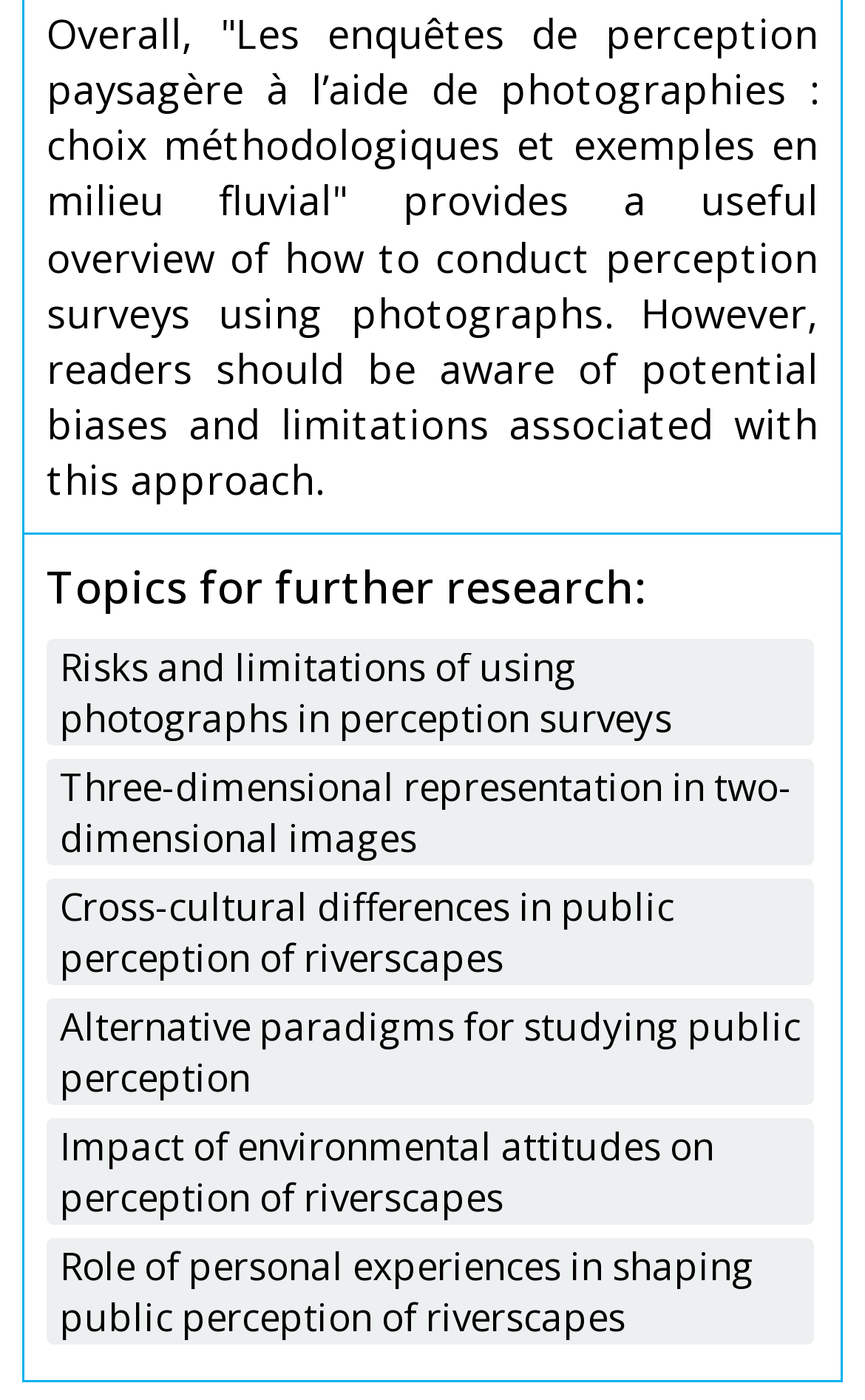Using details from the image, please answer the following question comprehensively:
What is the width of the bounding box of the heading 'Topics for further research:'?

The bounding box coordinates of the heading 'Topics for further research:' are [0.054, 0.397, 0.946, 0.44]. The width of the bounding box is the difference between the right and left coordinates, which is 0.946 - 0.054 = 0.892.